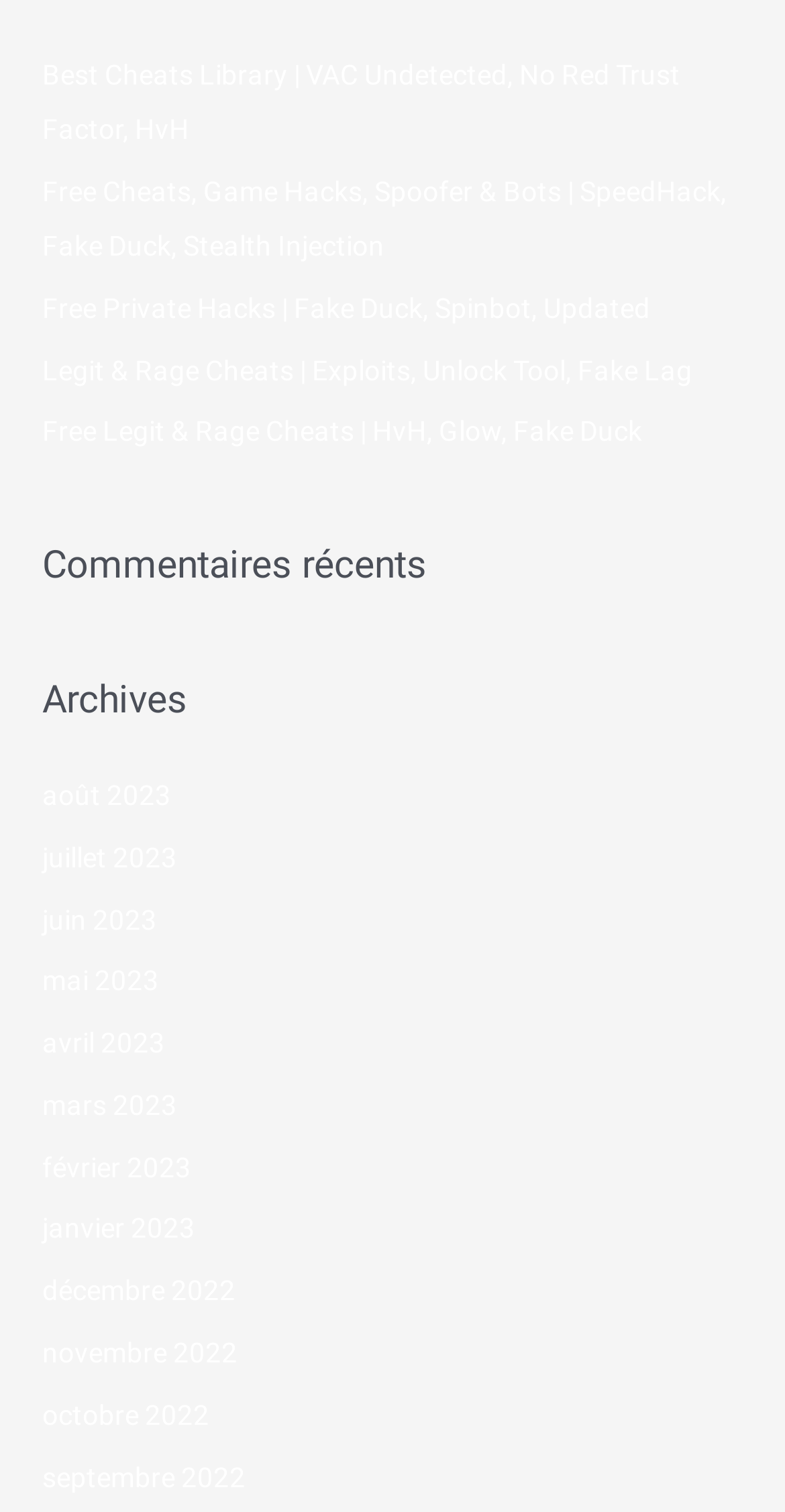Pinpoint the bounding box coordinates for the area that should be clicked to perform the following instruction: "Check recent comments".

[0.054, 0.355, 0.946, 0.394]